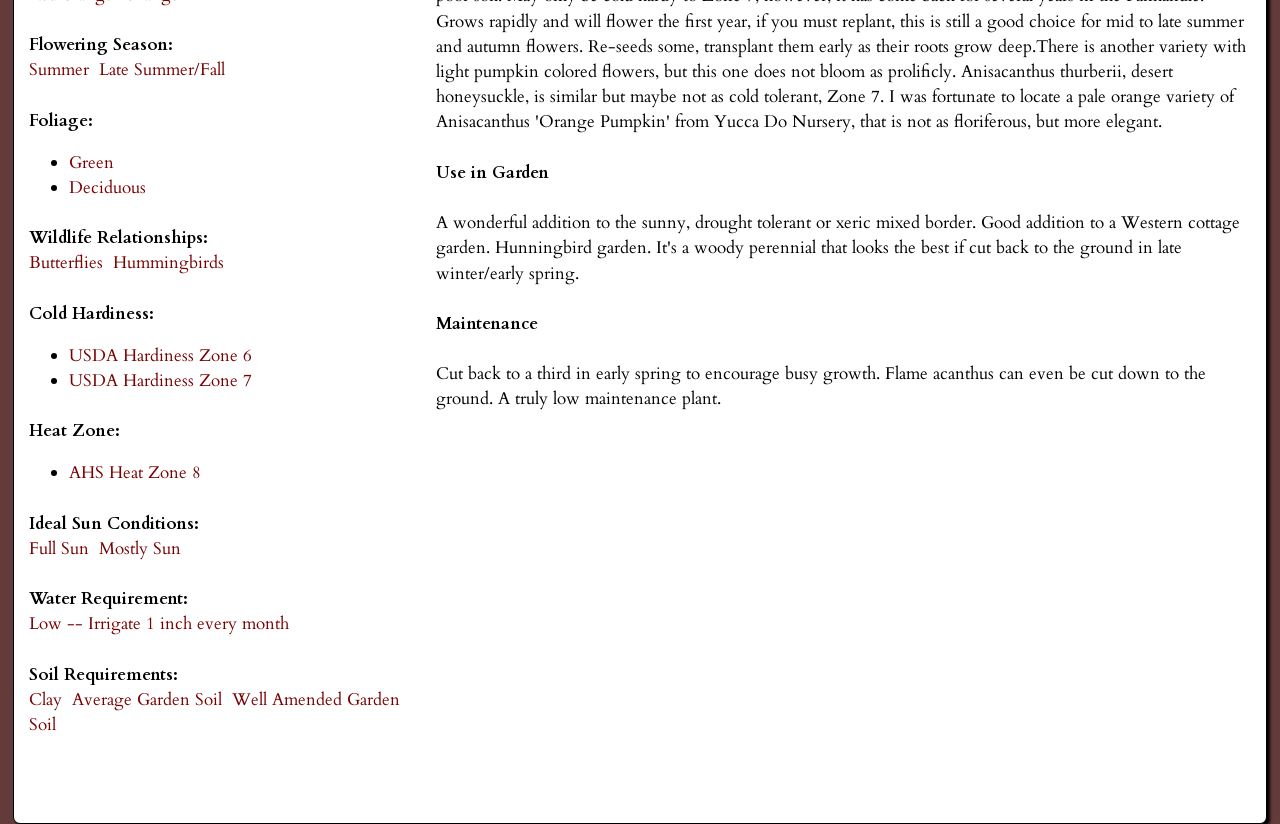Using the given description, provide the bounding box coordinates formatted as (top-left x, top-left y, bottom-right x, bottom-right y), with all values being floating point numbers between 0 and 1. Description: Average Garden Soil

[0.056, 0.835, 0.173, 0.863]